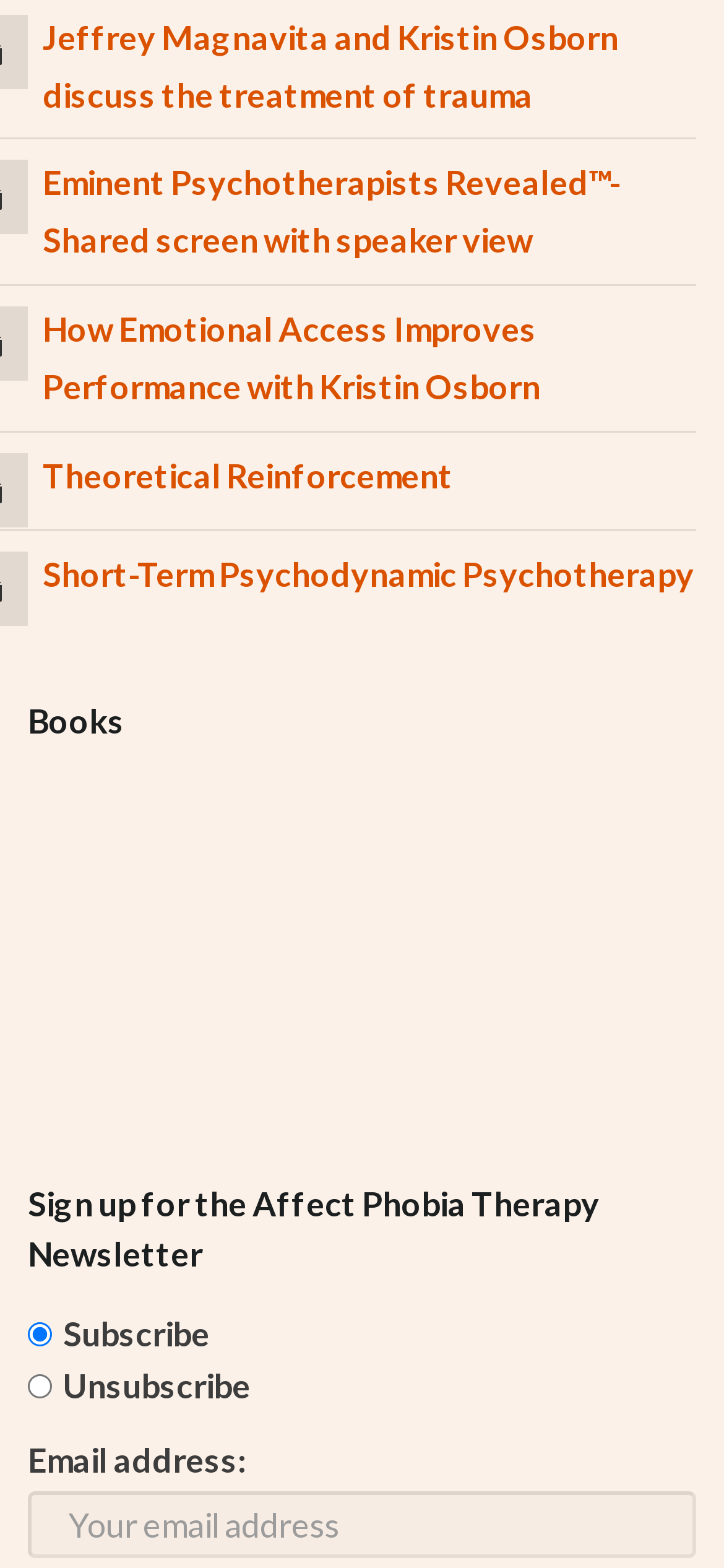Use a single word or phrase to answer the question: What is the purpose of the radio buttons?

Subscribe or unsubscribe